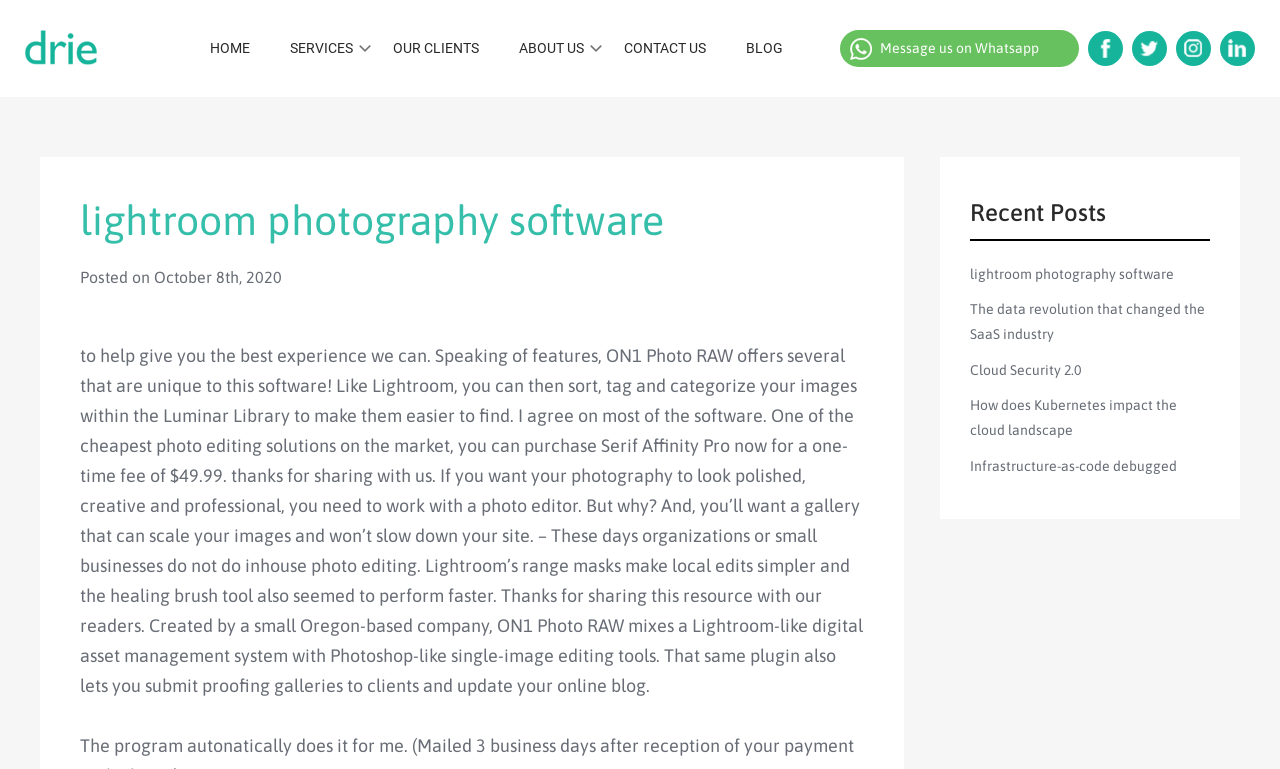What is the name of the company that created ON1 Photo RAW?
Please analyze the image and answer the question with as much detail as possible.

The text mentions that ON1 Photo RAW was created by a small Oregon-based company, but does not provide the specific name of the company.